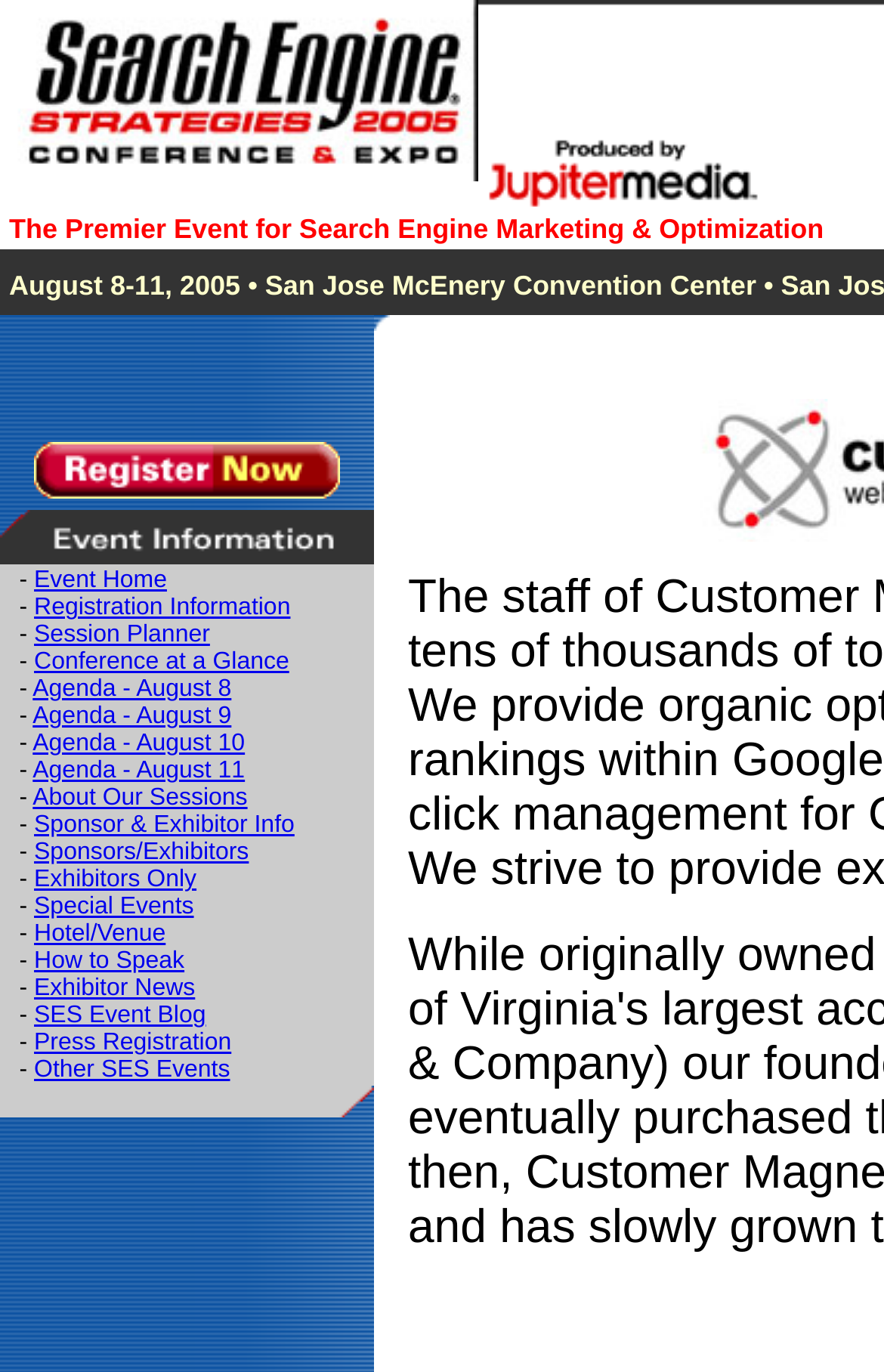What is the last item in the navigation menu?
Using the image, respond with a single word or phrase.

Other SES Events